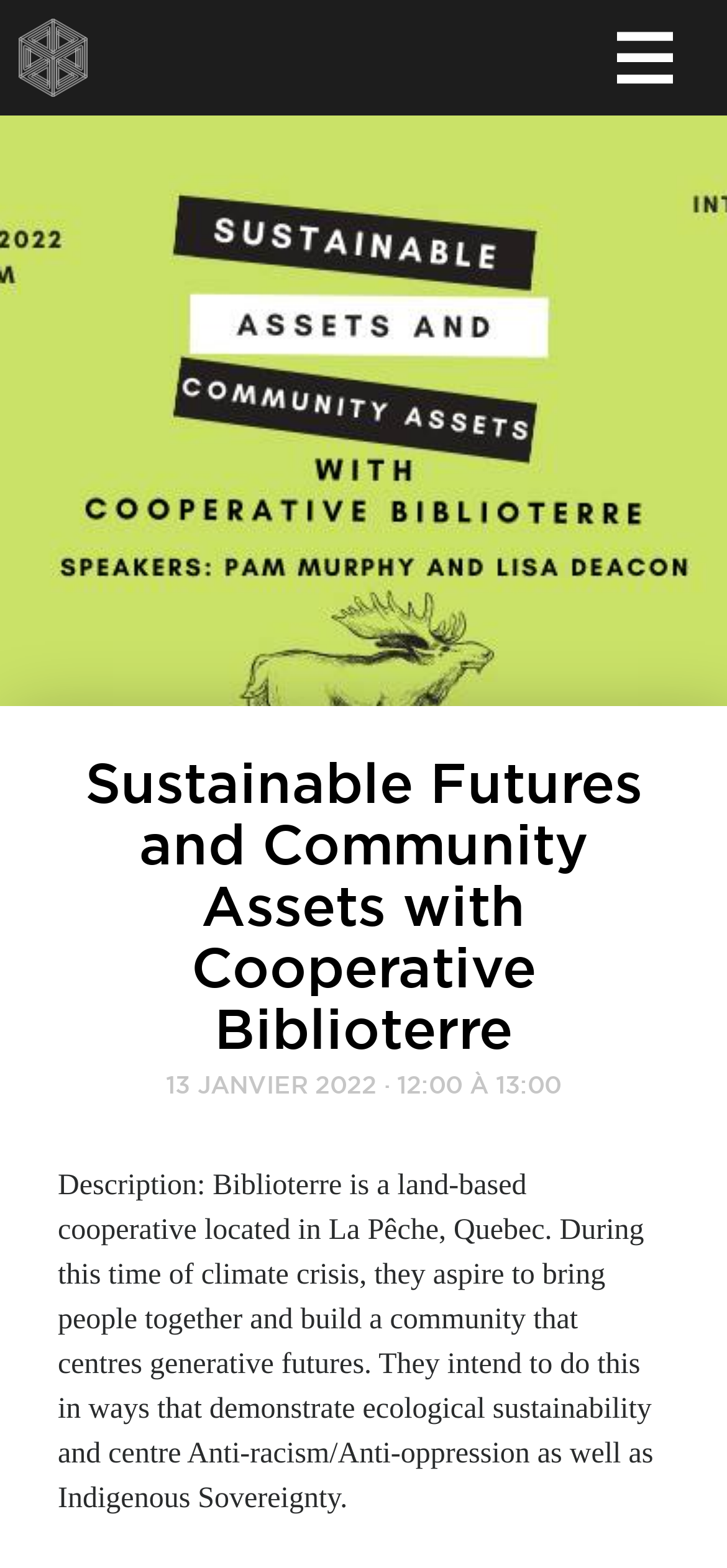Find the bounding box of the element with the following description: "aria-label="Affichage du menu"". The coordinates must be four float numbers between 0 and 1, formatted as [left, top, right, bottom].

[0.815, 0.0, 0.959, 0.074]